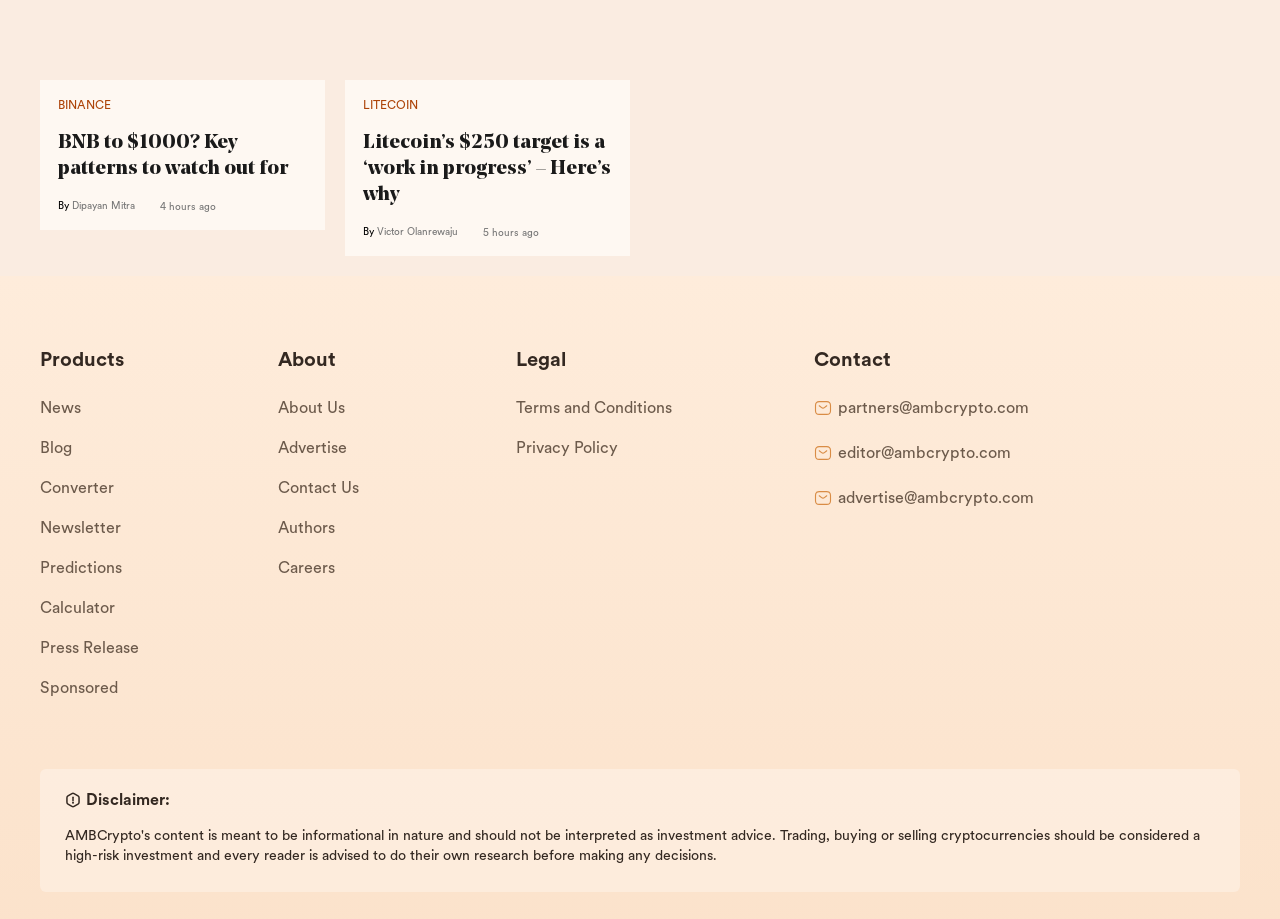Who wrote the second article?
From the screenshot, provide a brief answer in one word or phrase.

Victor Olanrewaju